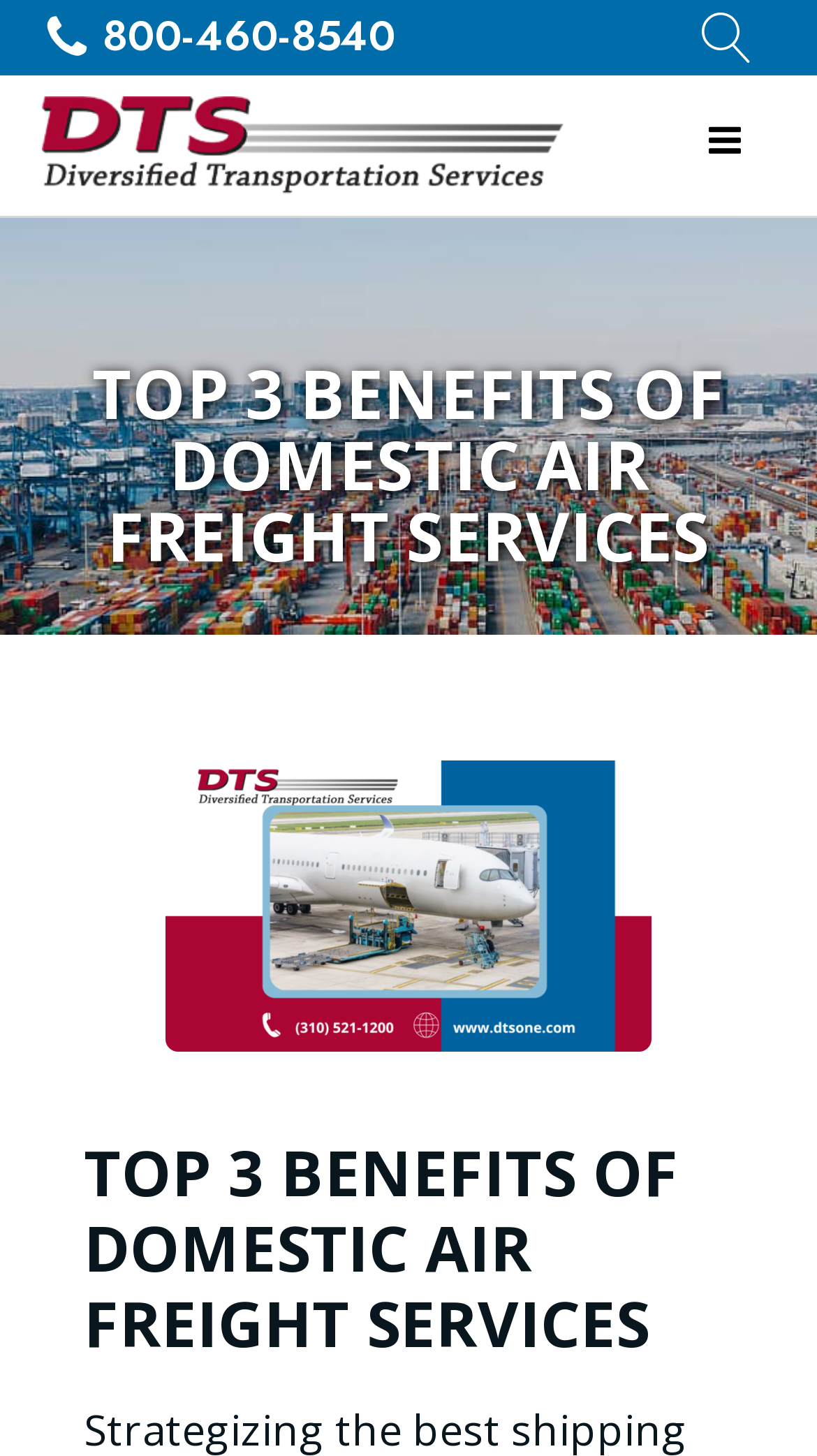What is the purpose of the button with a magnifier icon?
Give a thorough and detailed response to the question.

I examined the button element with a magnifier icon and found that its text is 'Open search', suggesting that it's used to open a search function.